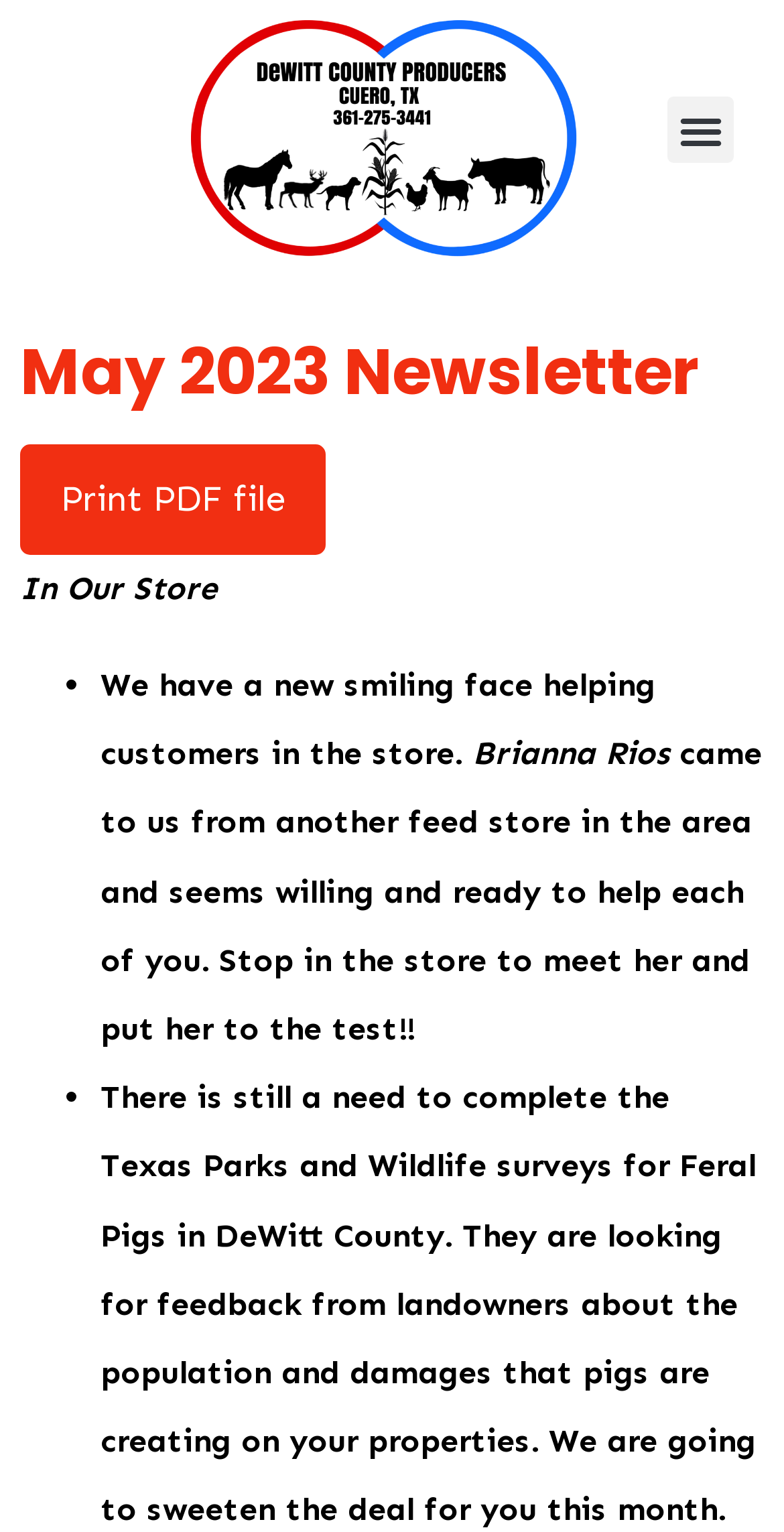Provide an in-depth caption for the elements present on the webpage.

The webpage is a newsletter for DeWitt County Producers, dated May 2023. At the top left, there is a logo featuring intersecting red and blue circles on a black background with faint outlines of a deer and plants. On the top right, a menu toggle button is located. 

Below the logo, the title "May 2023 Newsletter" is prominently displayed. Next to the title, a link to print the newsletter as a PDF file is provided. 

Underneath the title, a section titled "In Our Store" is introduced. This section contains a list of two items, marked with bullet points. The first item announces the arrival of a new staff member, Brianna Rios, who has joined the store from another feed store in the area. The text invites customers to meet her and test her knowledge. 

The second item in the list concerns the Texas Parks and Wildlife surveys for Feral Pigs in DeWitt County. The text explains that landowners are needed to provide feedback on the population and damages caused by feral pigs on their properties. The newsletter offers an incentive for completing the survey this month.